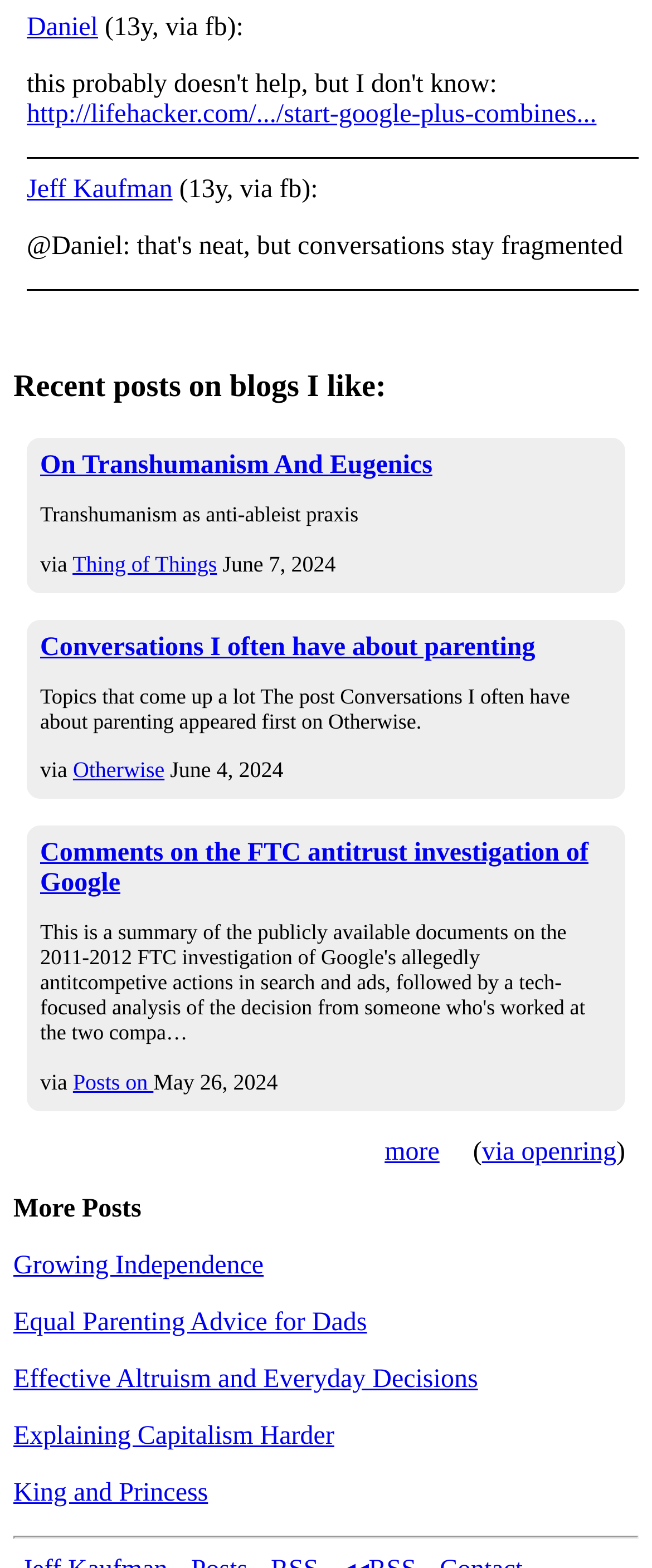What is the name of the blog that posted 'Comments on the FTC antitrust investigation of Google'?
Please answer the question with a single word or phrase, referencing the image.

Posts on